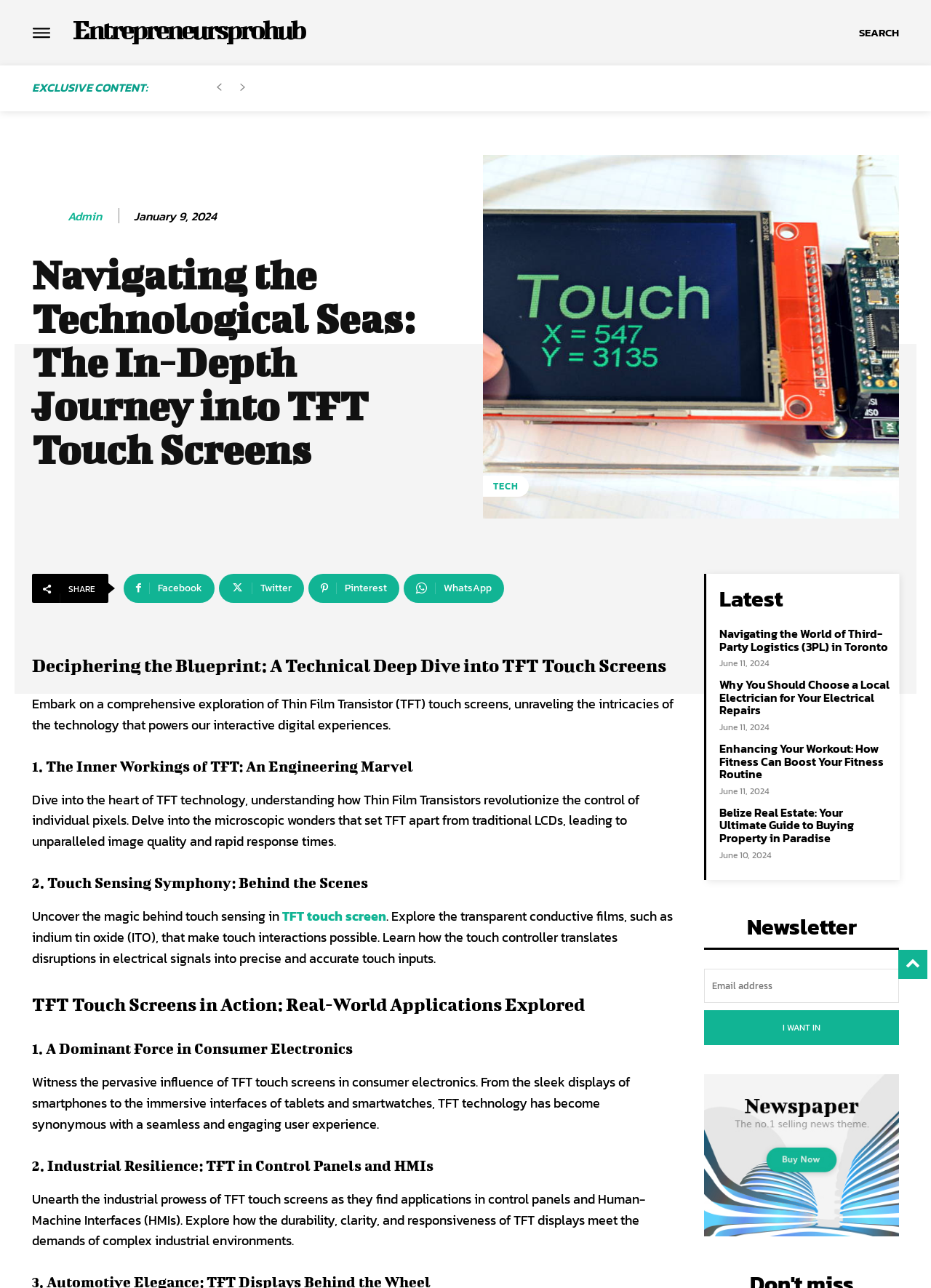What is the function of the 'I WANT IN' button?
Look at the screenshot and respond with one word or a short phrase.

To subscribe to the newsletter